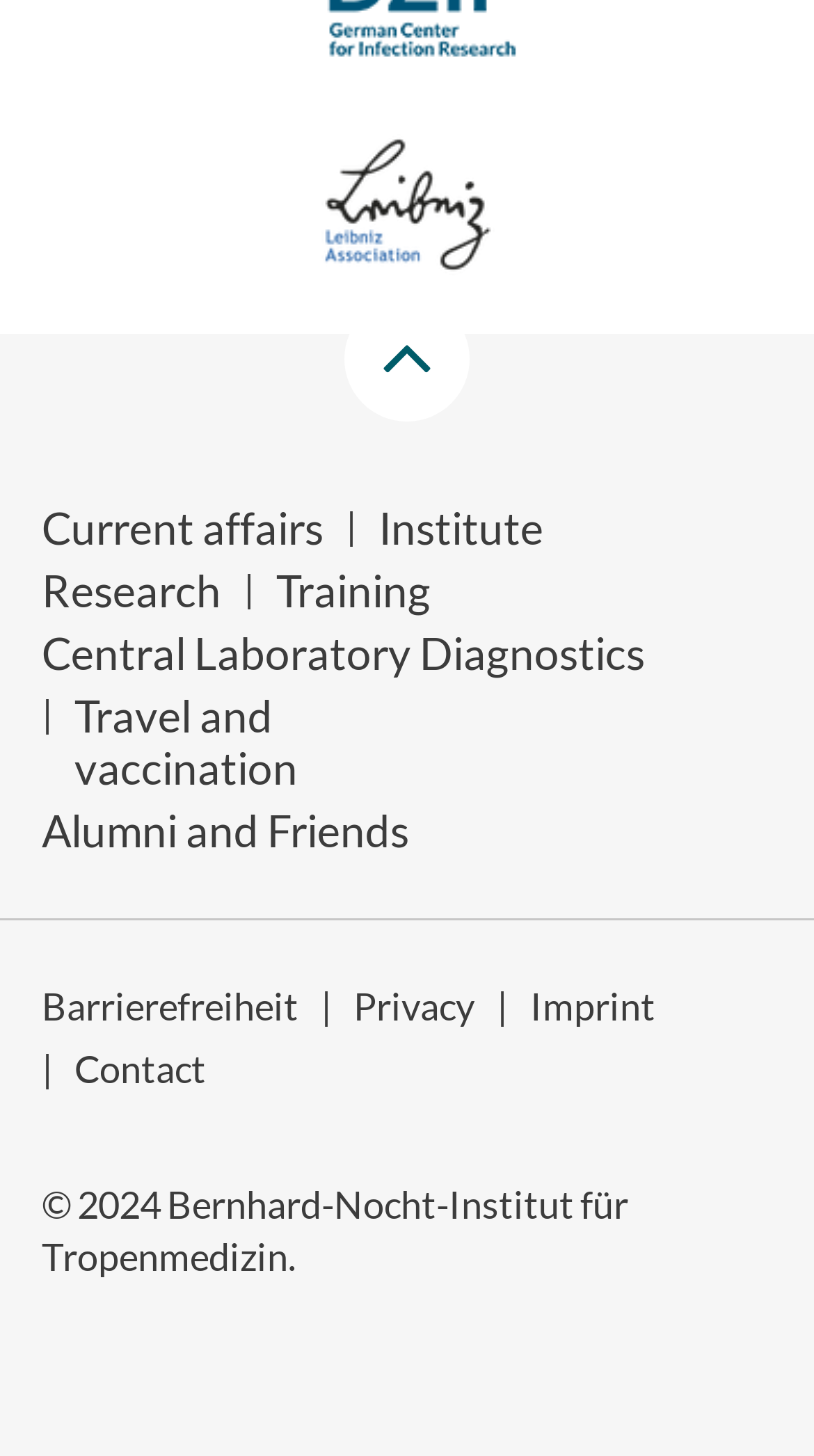What is the name of the institute?
Answer with a single word or short phrase according to what you see in the image.

Bernhard-Nocht-Institut für Tropenmedizin